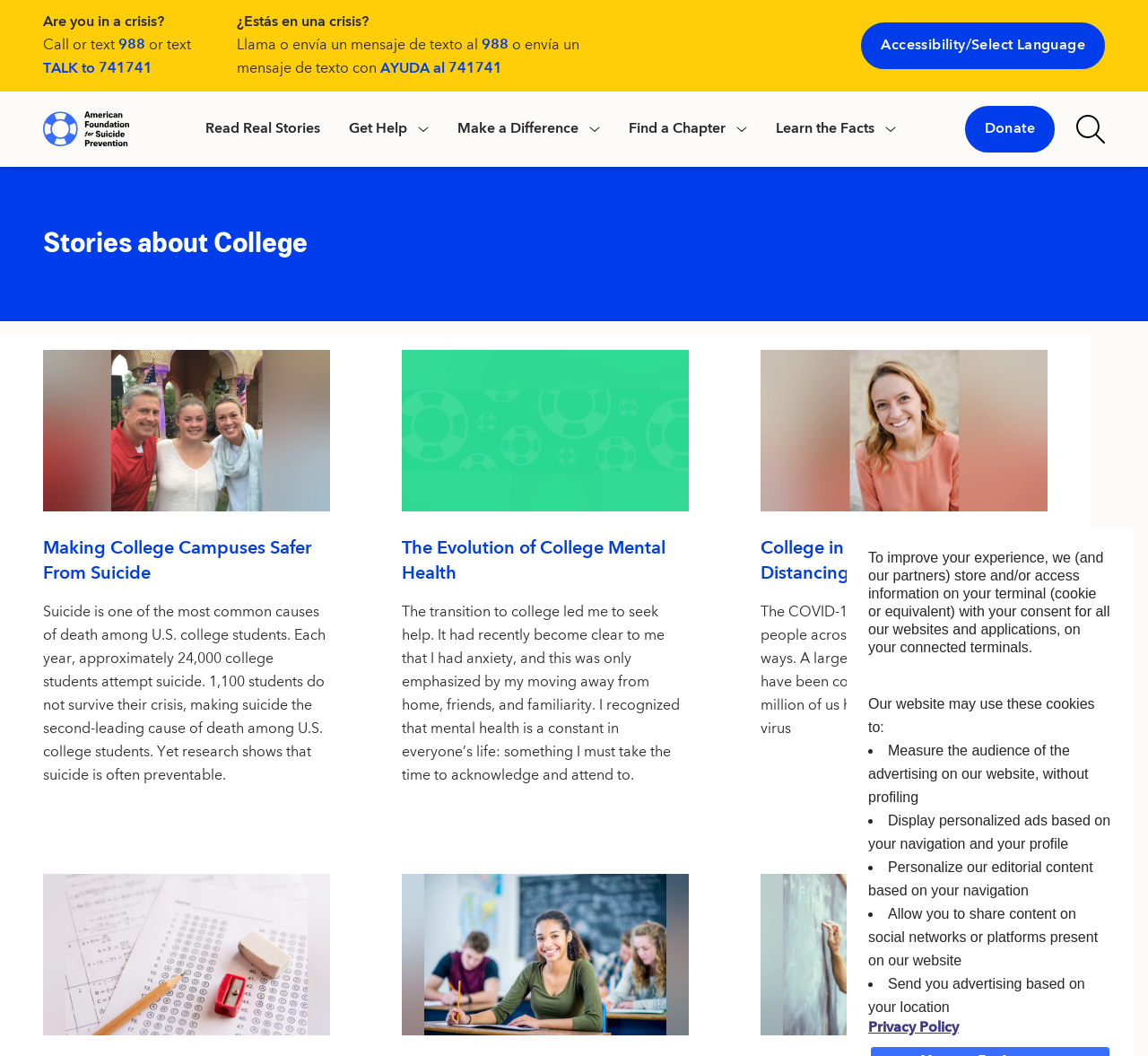Using the information from the screenshot, answer the following question thoroughly:
How many languages are supported by the webpage?

I found that the webpage provides support for two languages, English and Spanish, as indicated by the '¿Estás en una crisis?' text, which is the Spanish translation of 'Are you in a crisis?'.